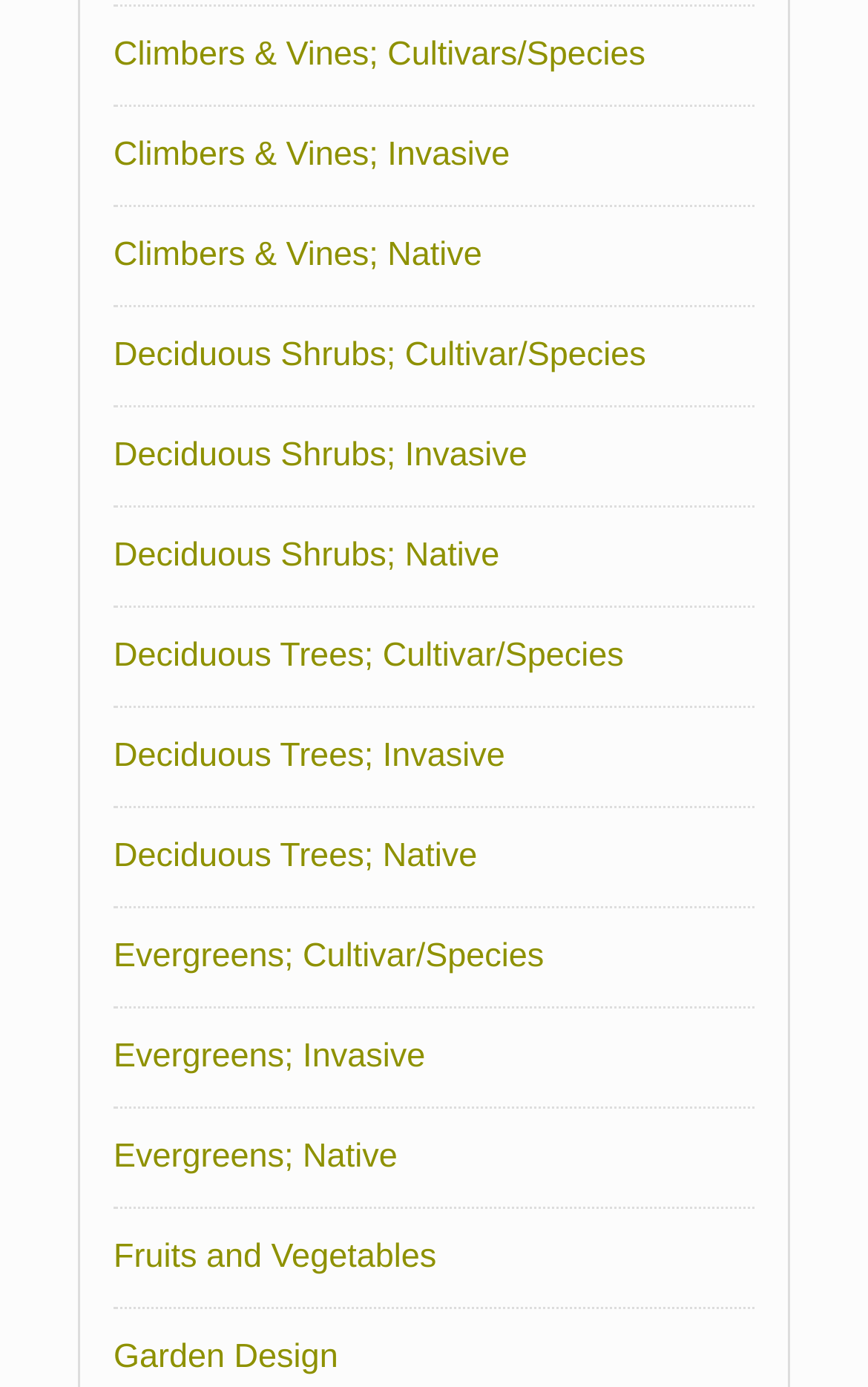Determine the bounding box for the described UI element: "Climbers & Vines; Invasive".

[0.131, 0.098, 0.588, 0.125]